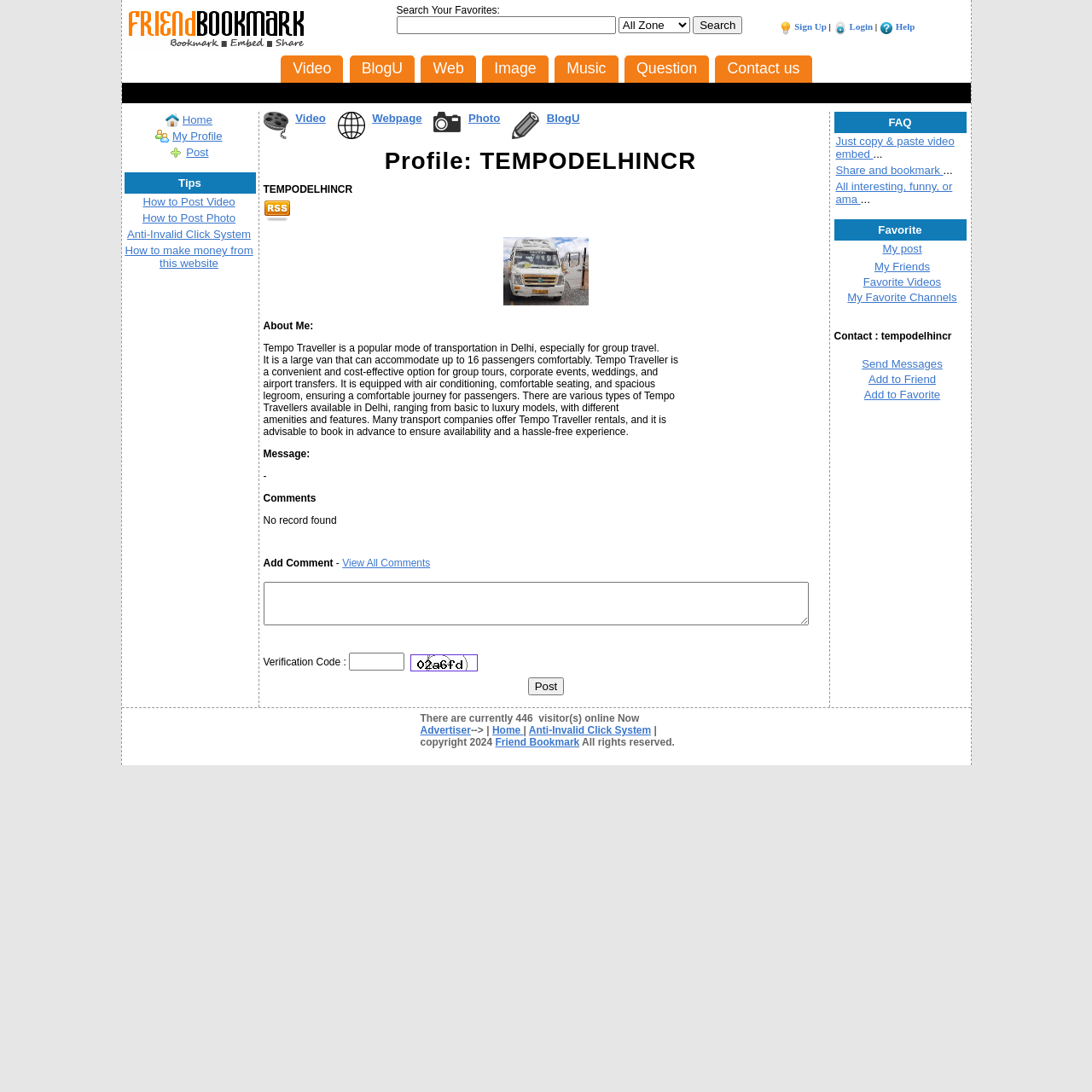What is the type of image linked to 'RSS Icon'?
Answer the question with a single word or phrase, referring to the image.

RSS Icon